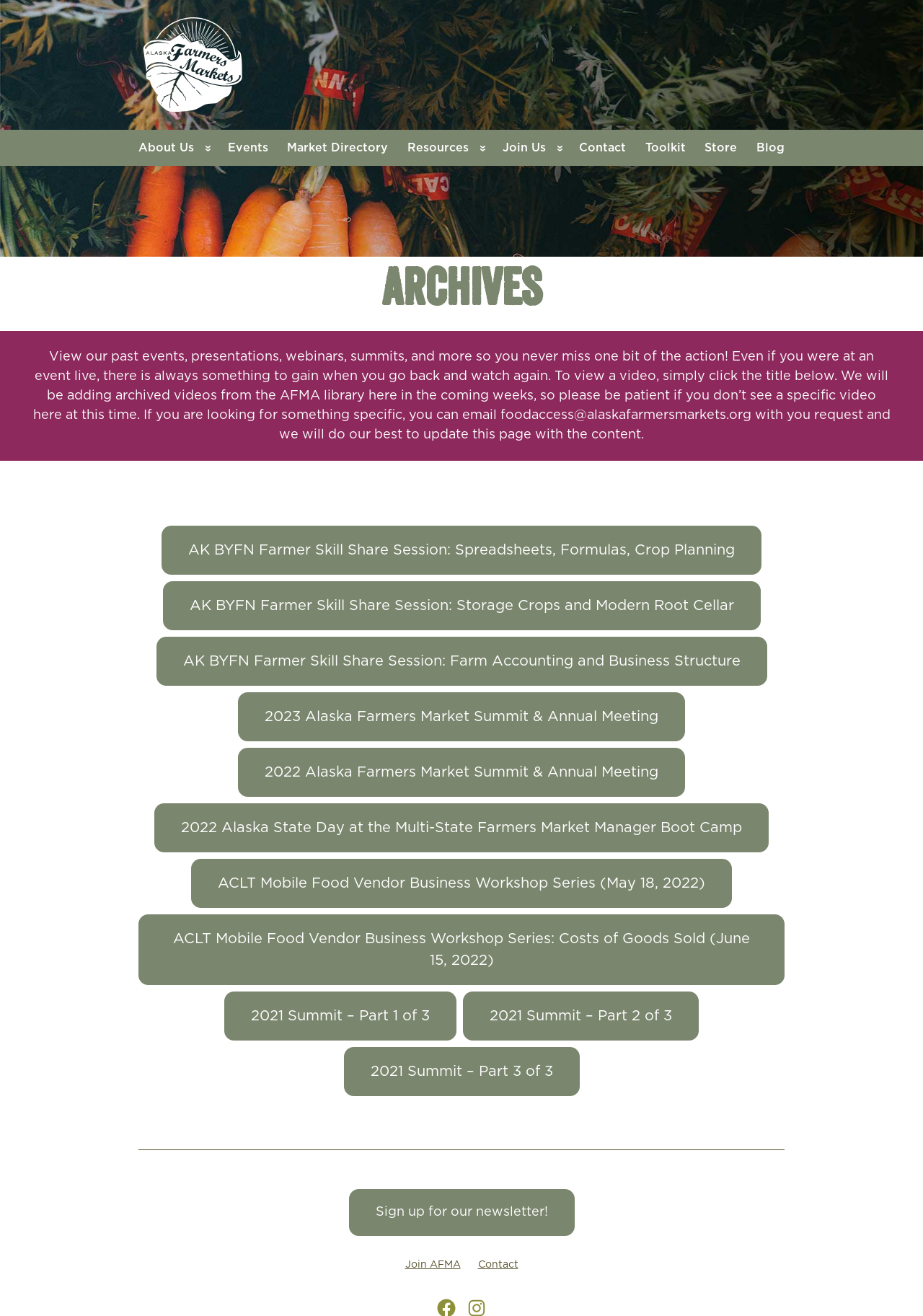How can I request a specific video?
Using the information from the image, give a concise answer in one word or a short phrase.

Email foodaccess@alaskafarmersmarkets.org